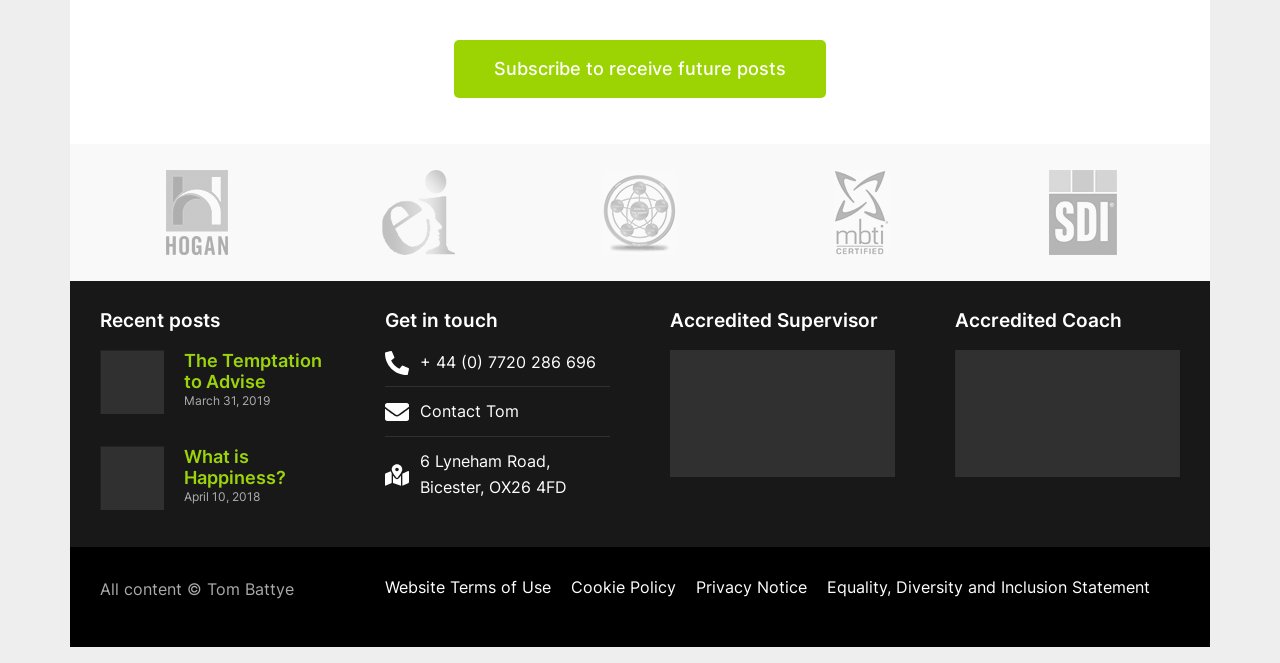Determine the bounding box coordinates of the clickable region to carry out the instruction: "Read the Equality, Diversity and Inclusion Statement".

[0.646, 0.871, 0.898, 0.901]